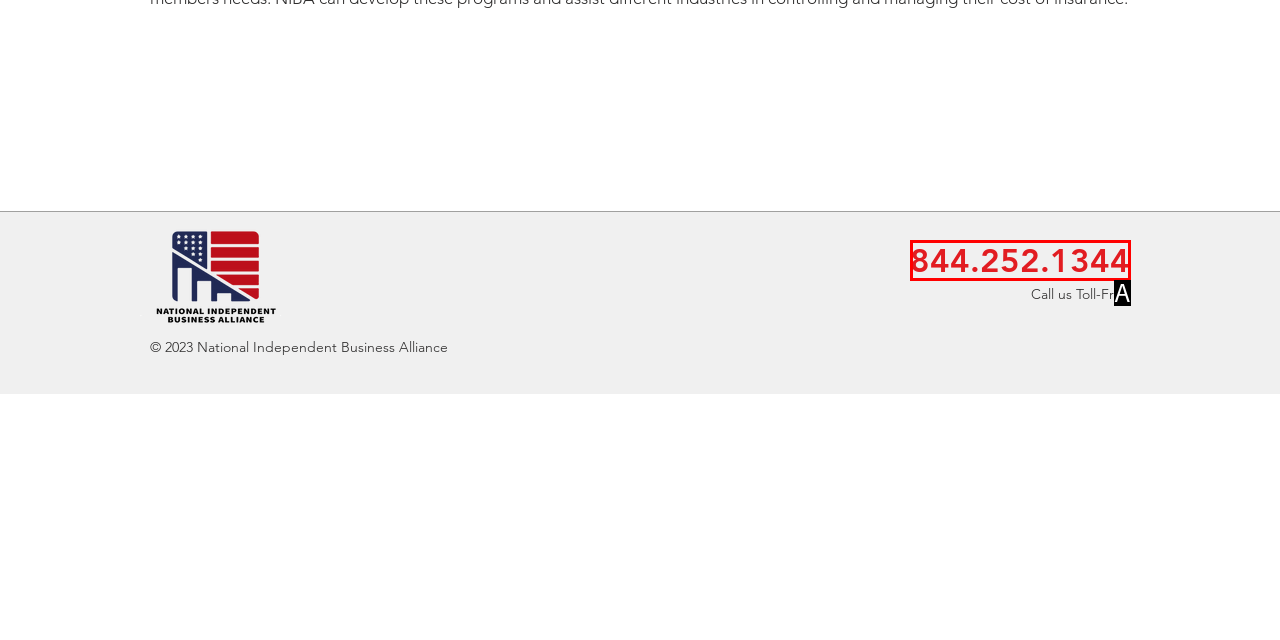Determine the HTML element that aligns with the description: 844.252.1344
Answer by stating the letter of the appropriate option from the available choices.

A